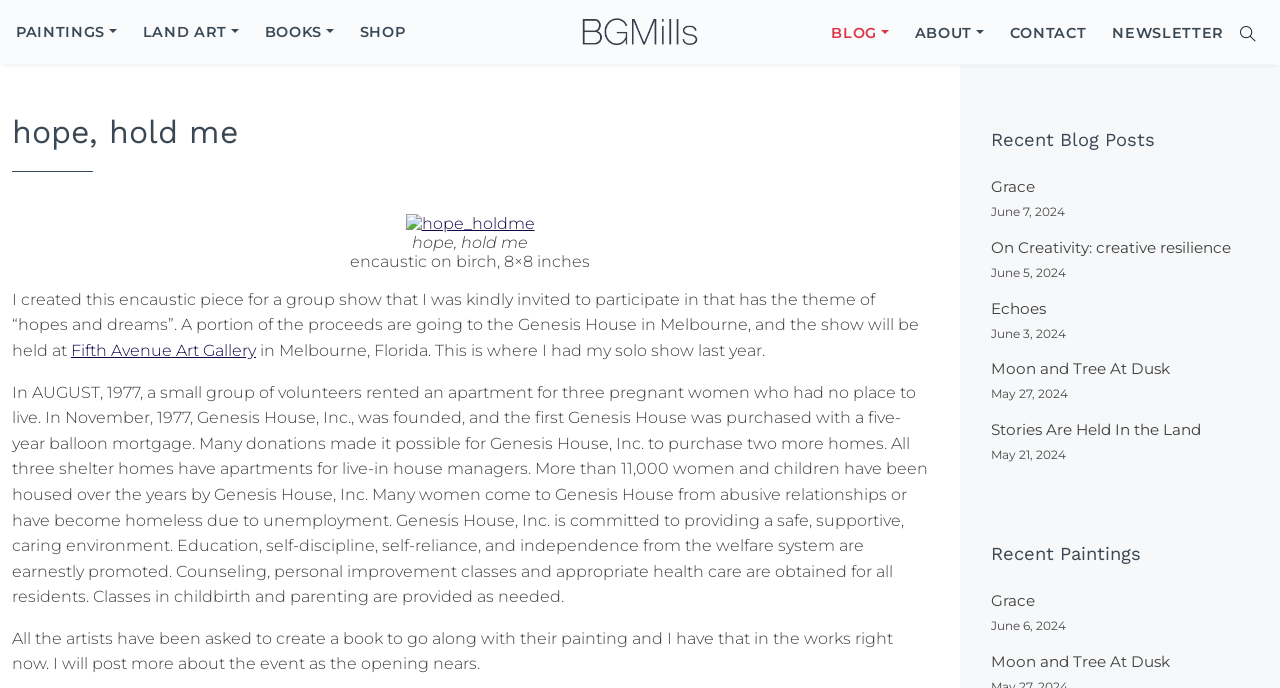Create a detailed narrative describing the layout and content of the webpage.

This webpage is an artist's portfolio, featuring their artwork, blog posts, and other relevant information. At the top, there is a navigation menu with links to "PAINTINGS", "LAND ART", "BOOKS", "SHOP", and the artist's name, "Bridgette Guerzon Mills". Below the navigation menu, there is a header section with a title "hope, hold me" and an image of the artwork.

The main content section is divided into several parts. On the left side, there is a section dedicated to the artwork "hope, hold me", which includes a description of the piece, its dimensions, and the theme of the group show it was created for. The description also mentions that a portion of the proceeds will be donated to the Genesis House in Melbourne, Florida.

Below the artwork description, there is a blockquote with information about the Genesis House, a non-profit organization that provides shelter and support to women and children in need.

On the right side of the main content section, there are two sections: "Recent Blog Posts" and "Recent Paintings". The "Recent Blog Posts" section lists several blog post titles with their corresponding dates, including "On Creativity: creative resilience", "Echoes", and "Stories Are Held In the Land". The "Recent Paintings" section lists several painting titles with their corresponding dates, including "Grace" and "Moon and Tree At Dusk".

At the bottom of the page, there is a search bar that allows users to search the site.